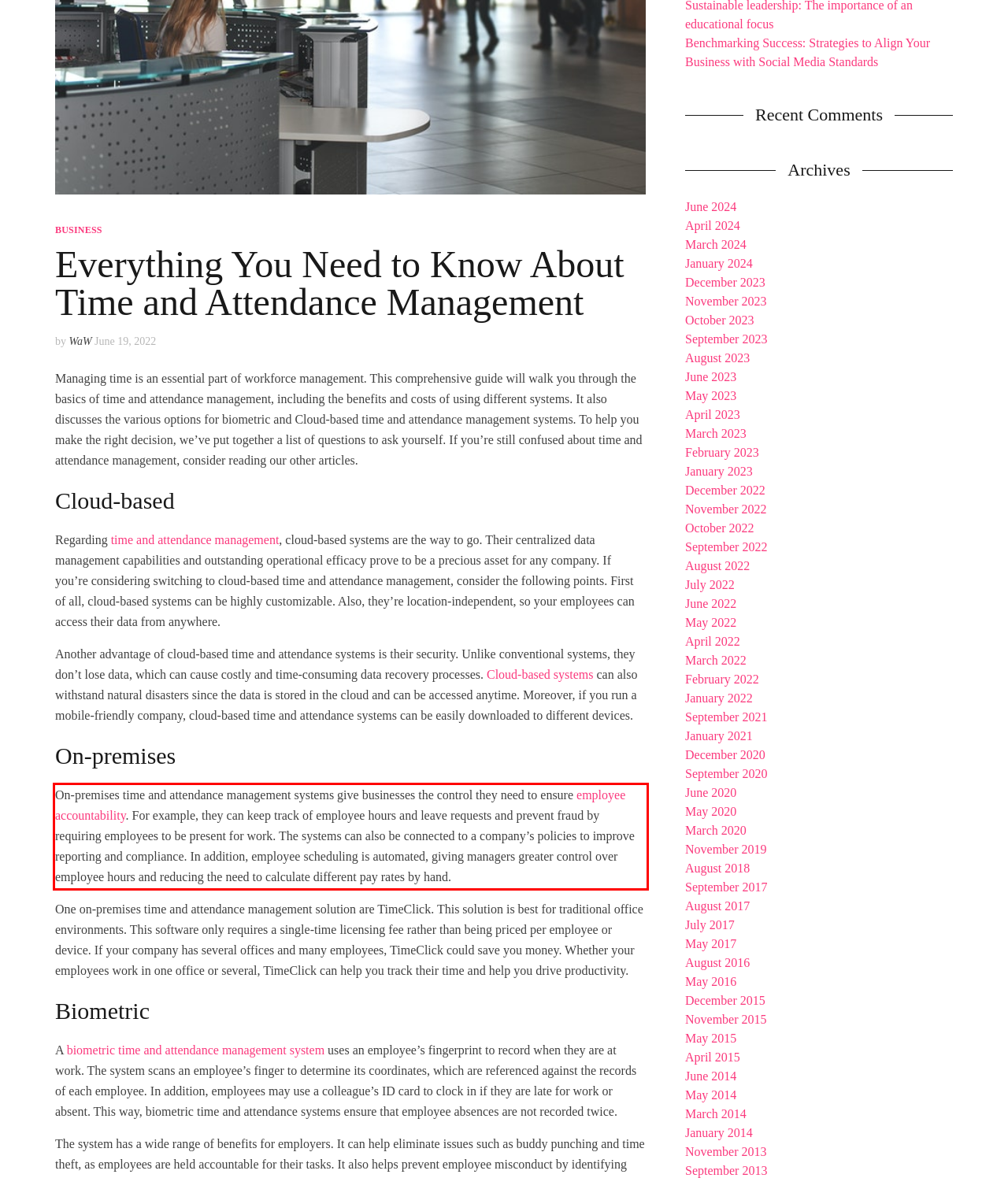Using the provided screenshot of a webpage, recognize the text inside the red rectangle bounding box by performing OCR.

On-premises time and attendance management systems give businesses the control they need to ensure employee accountability. For example, they can keep track of employee hours and leave requests and prevent fraud by requiring employees to be present for work. The systems can also be connected to a company’s policies to improve reporting and compliance. In addition, employee scheduling is automated, giving managers greater control over employee hours and reducing the need to calculate different pay rates by hand.